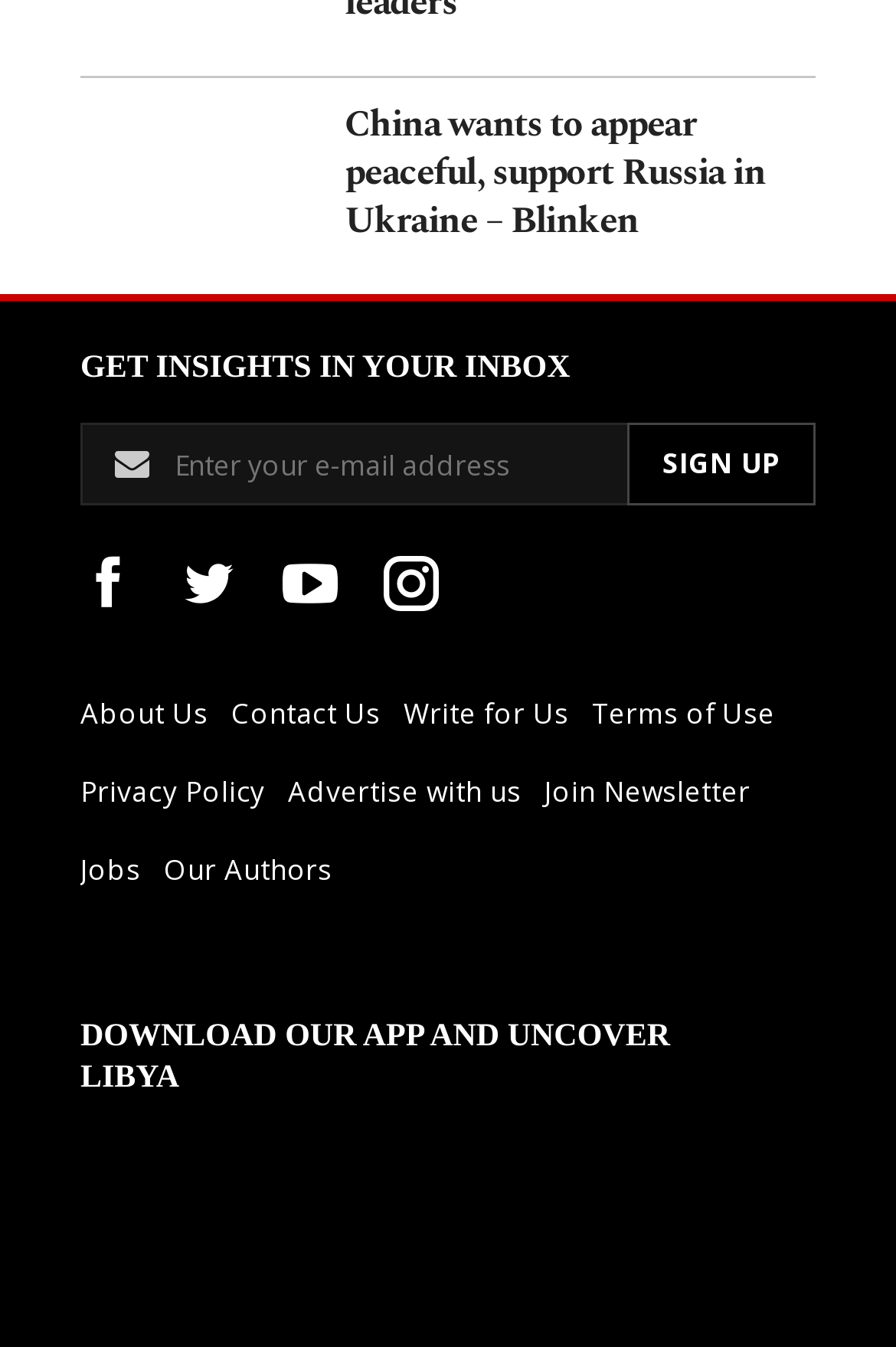Determine the bounding box coordinates of the element's region needed to click to follow the instruction: "Enter email address". Provide these coordinates as four float numbers between 0 and 1, formatted as [left, top, right, bottom].

[0.09, 0.314, 0.91, 0.376]